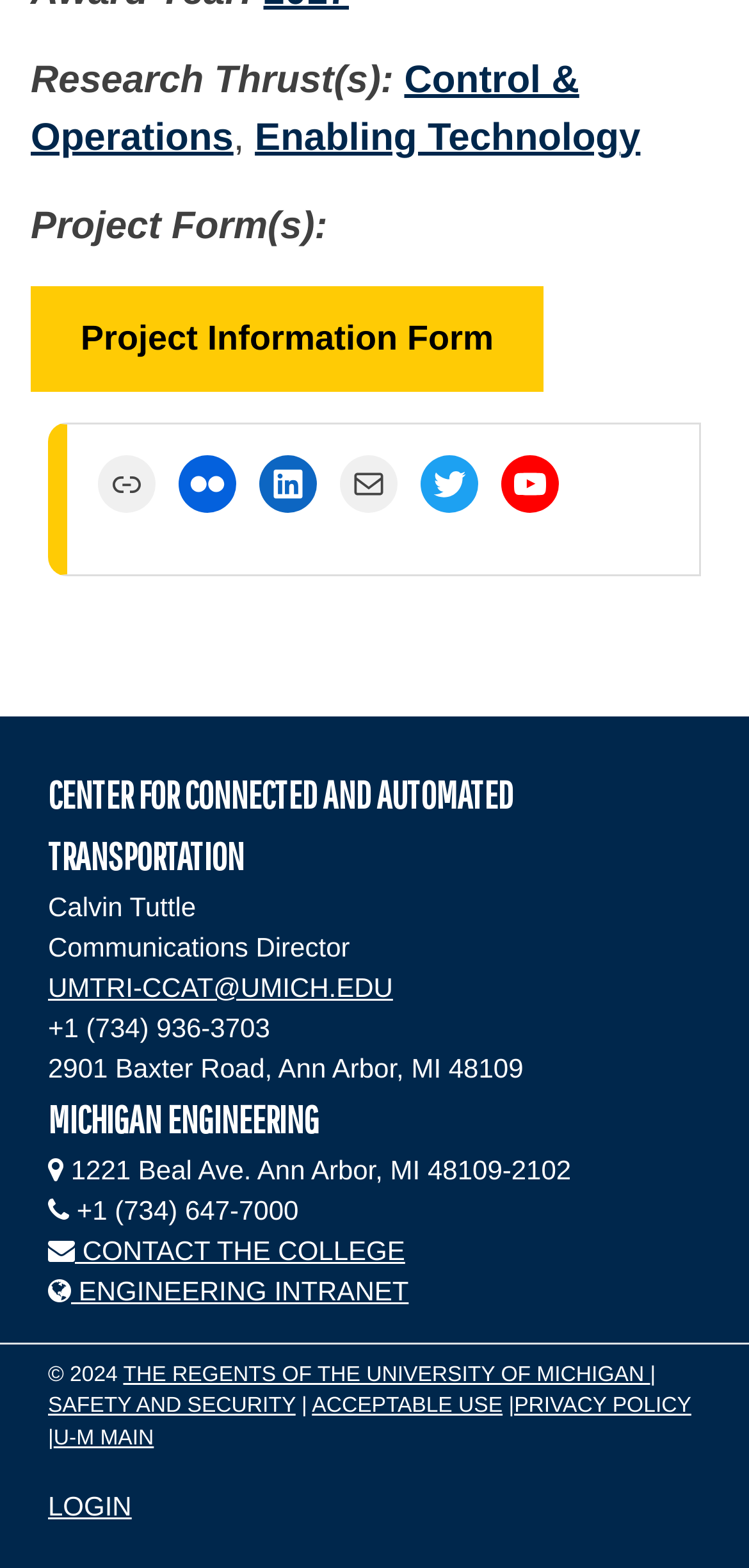Please find the bounding box coordinates of the element that needs to be clicked to perform the following instruction: "Send an email to UMTRI-CCAT". The bounding box coordinates should be four float numbers between 0 and 1, represented as [left, top, right, bottom].

[0.064, 0.619, 0.525, 0.639]